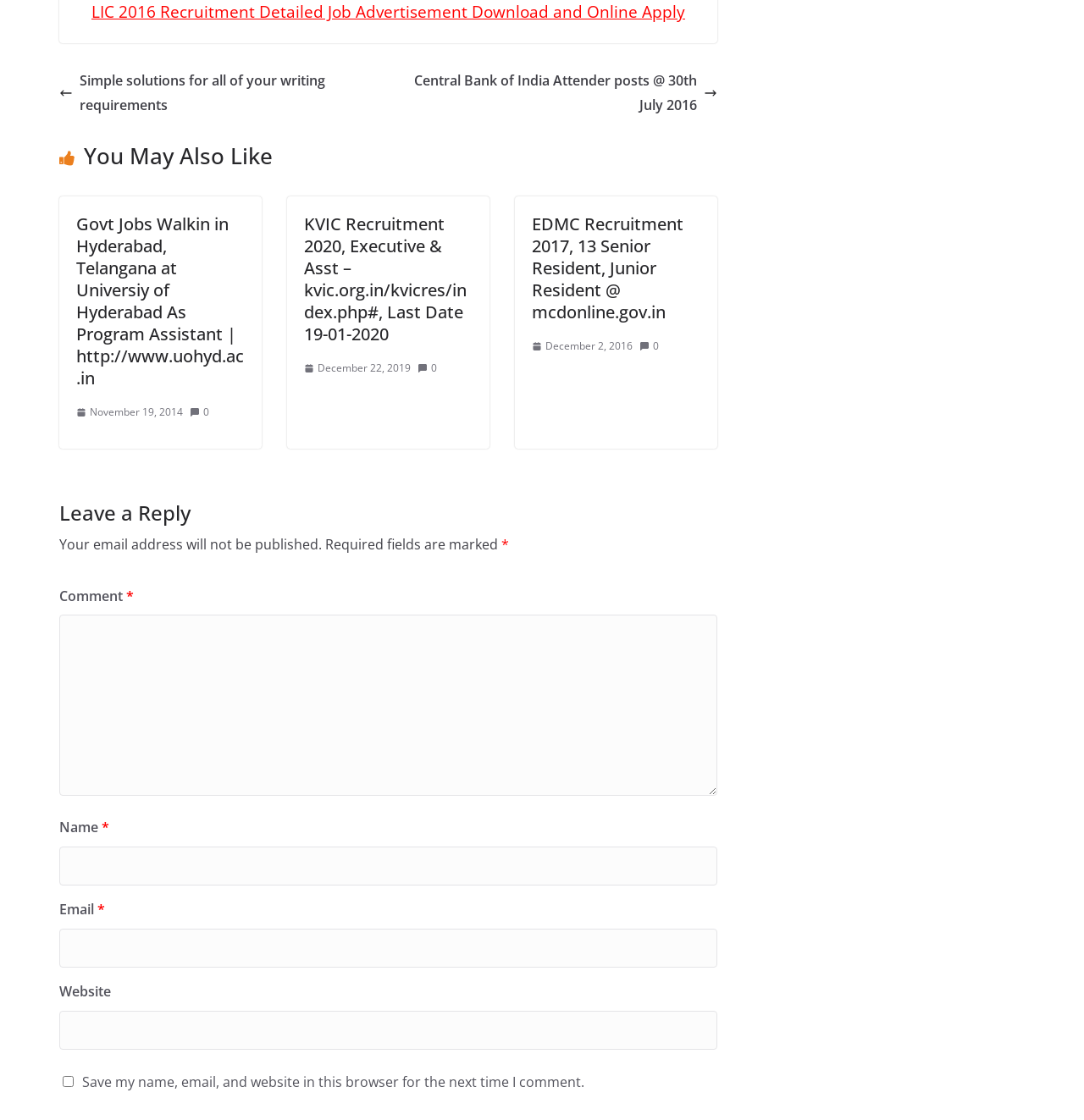Indicate the bounding box coordinates of the element that must be clicked to execute the instruction: "Click on KVIC Recruitment 2020, Executive & Asst". The coordinates should be given as four float numbers between 0 and 1, i.e., [left, top, right, bottom].

[0.28, 0.19, 0.43, 0.308]